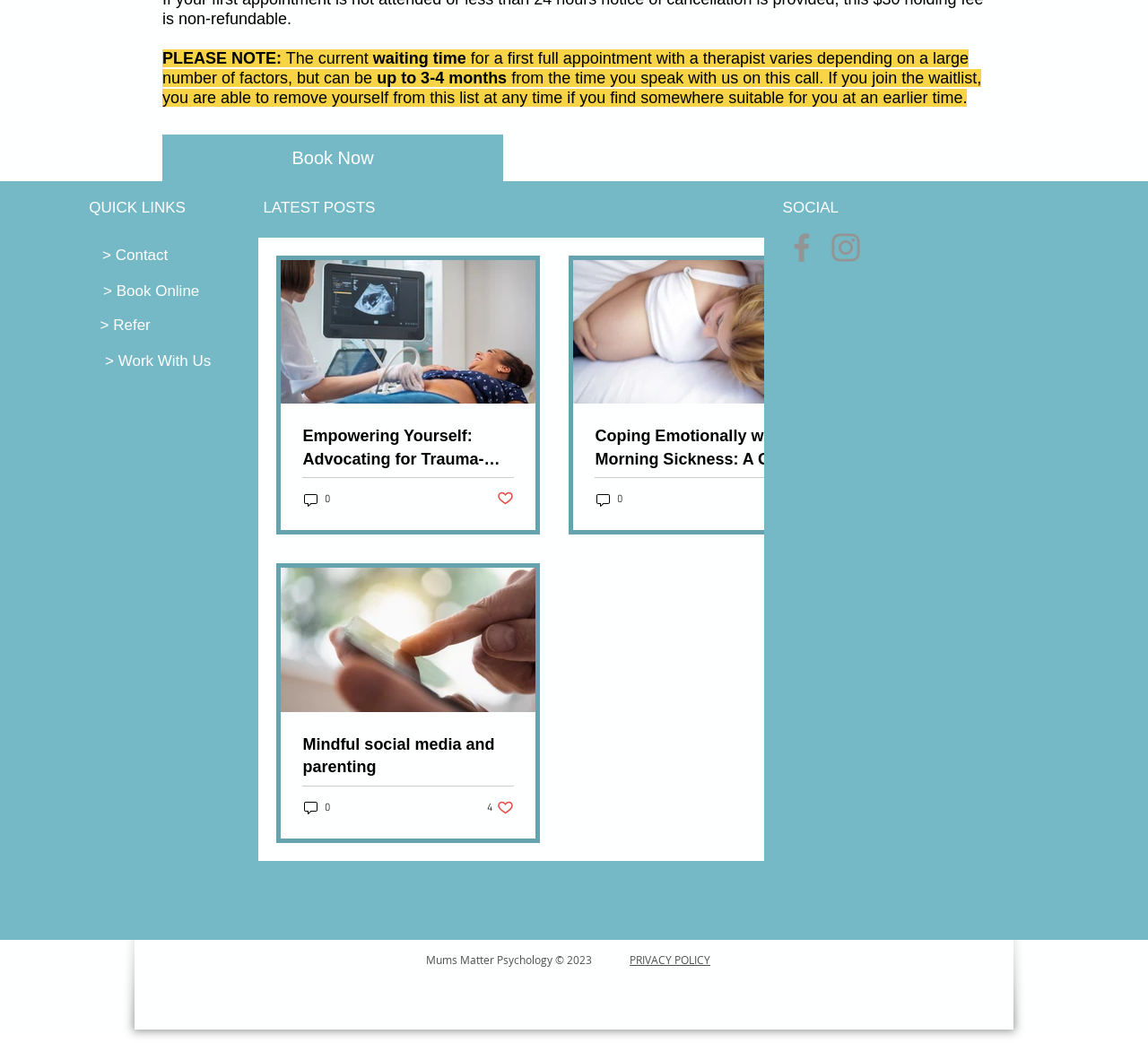Using the provided element description: "0", identify the bounding box coordinates. The coordinates should be four floats between 0 and 1 in the order [left, top, right, bottom].

[0.518, 0.471, 0.544, 0.487]